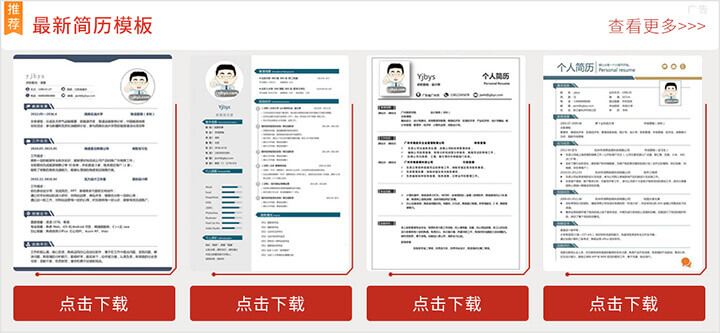Identify and describe all the elements present in the image.

The image showcases a selection of recommended resume templates, arranged in a visually appealing layout. Each template features a unique design aimed at enhancing the presentation of personal information for job applications. The top section includes a prominent title in bold red, indicating "最新简历模板" (Latest Resume Templates), suggesting that these templates are contemporary and tailored for today's job market. Below the title, three distinct resume samples are displayed side by side, with each one reflecting a clean and professional aesthetic.

At the bottom of each template, there are clearly marked red buttons labeled "点击下载" (Click to Download), encouraging users to download their preferred template. The overall design is user-friendly, with a straightforward call to action and an emphasis on modern resume presentation. This image serves as a resource for job seekers looking for effective ways to showcase their qualifications and experiences using visually appealing formats.